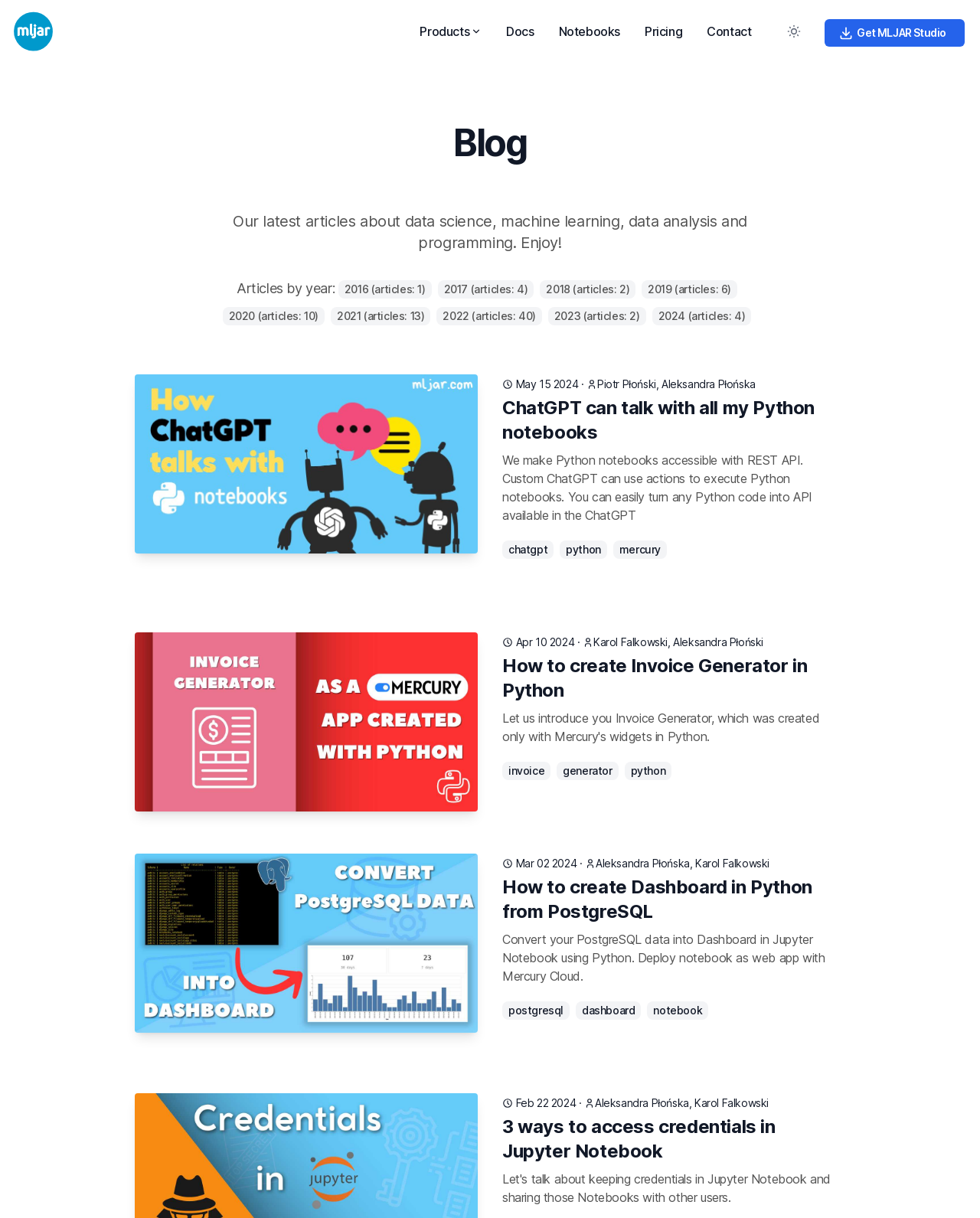Determine the bounding box coordinates for the clickable element required to fulfill the instruction: "Go to Installing Mods". Provide the coordinates as four float numbers between 0 and 1, i.e., [left, top, right, bottom].

None